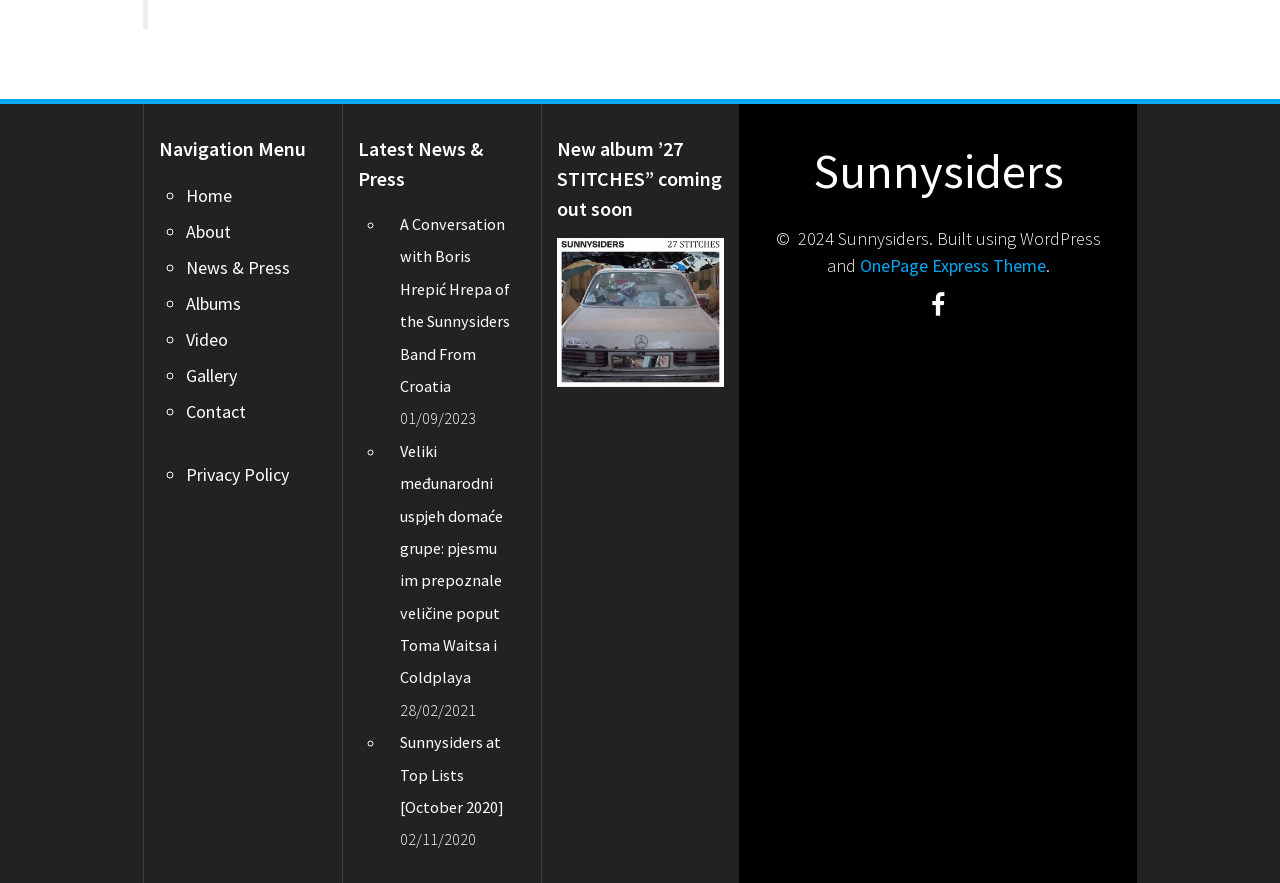Find the bounding box coordinates for the HTML element described in this sentence: "Home". Provide the coordinates as four float numbers between 0 and 1, in the format [left, top, right, bottom].

[0.145, 0.208, 0.181, 0.234]